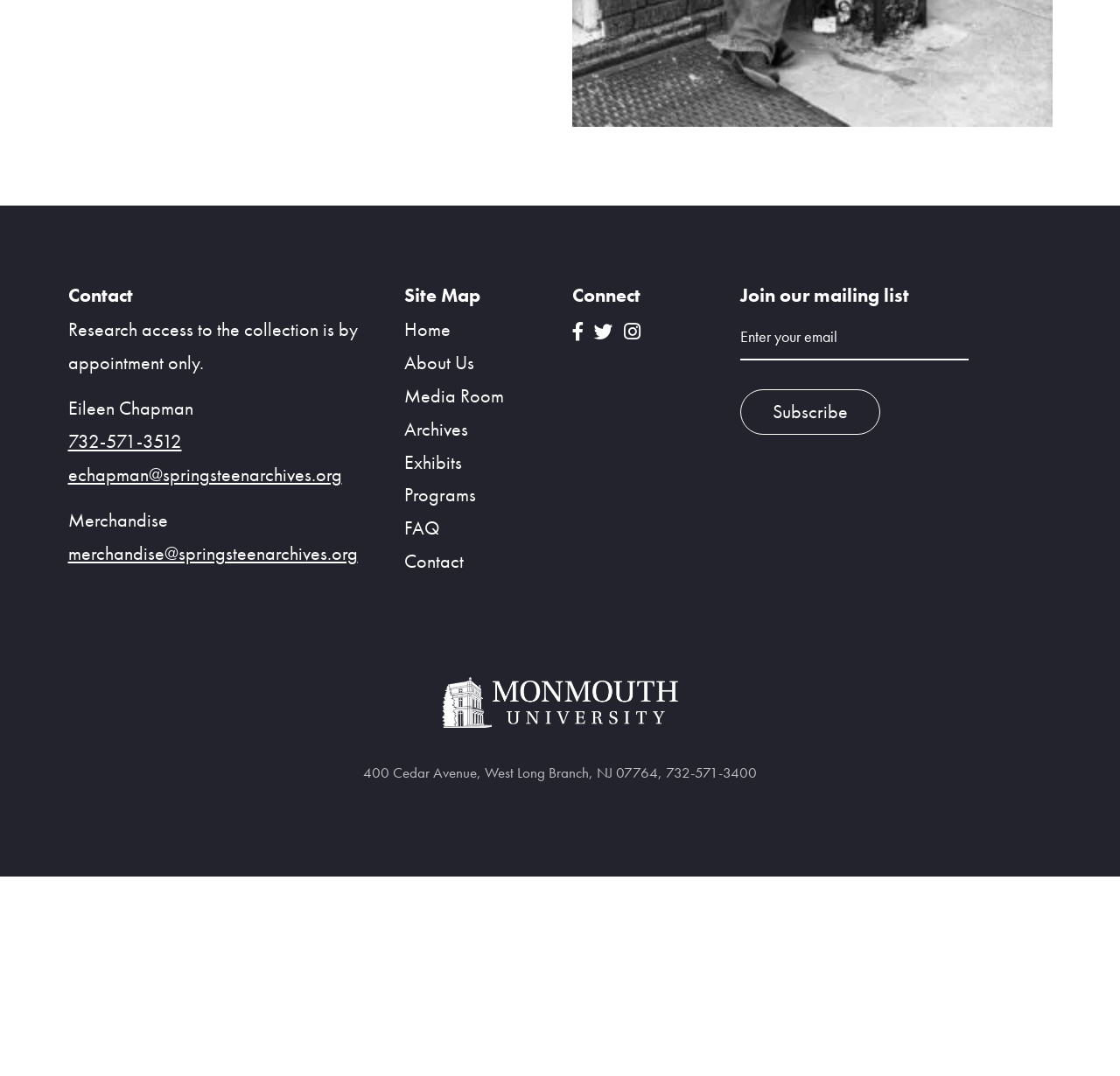Find the bounding box coordinates of the element you need to click on to perform this action: 'Follow on Facebook'. The coordinates should be represented by four float values between 0 and 1, in the format [left, top, right, bottom].

[0.567, 0.447, 0.579, 0.471]